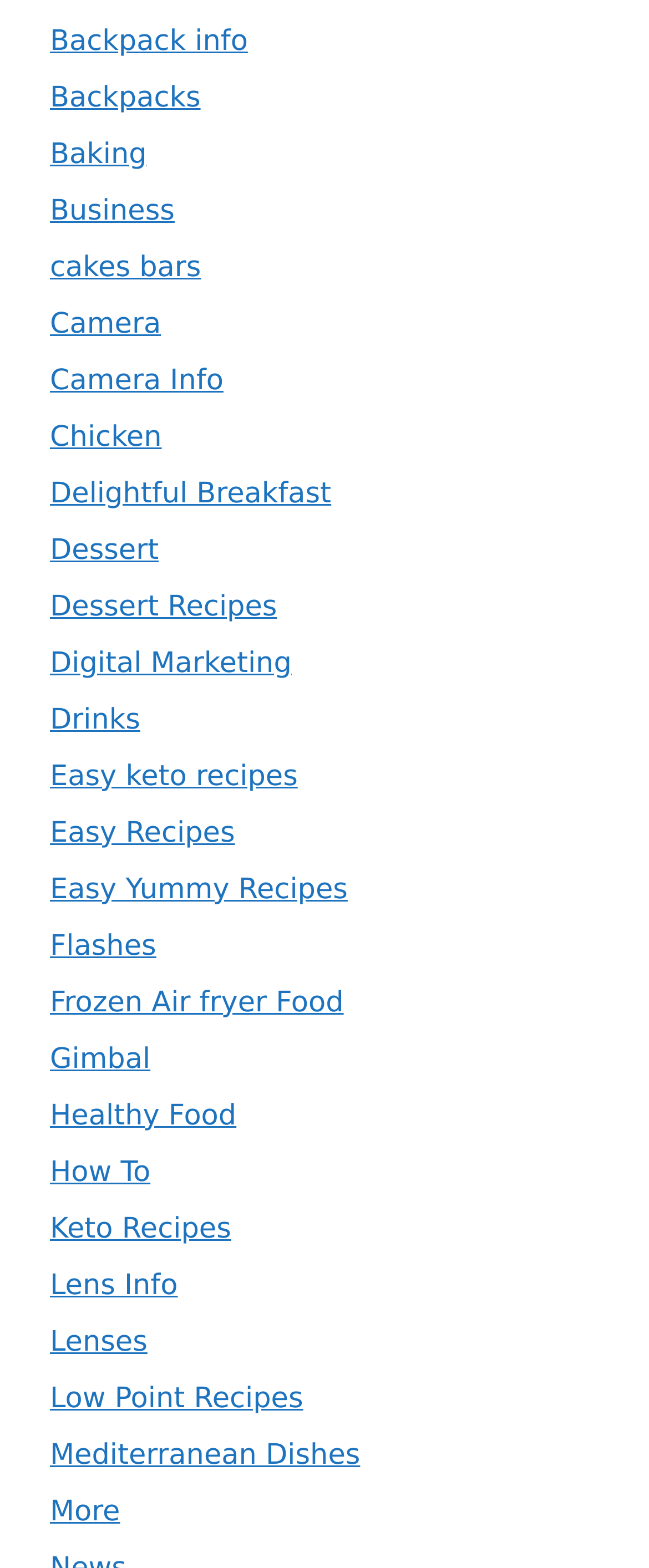Determine the bounding box coordinates for the HTML element mentioned in the following description: "Frozen Air fryer Food". The coordinates should be a list of four floats ranging from 0 to 1, represented as [left, top, right, bottom].

[0.077, 0.629, 0.53, 0.65]